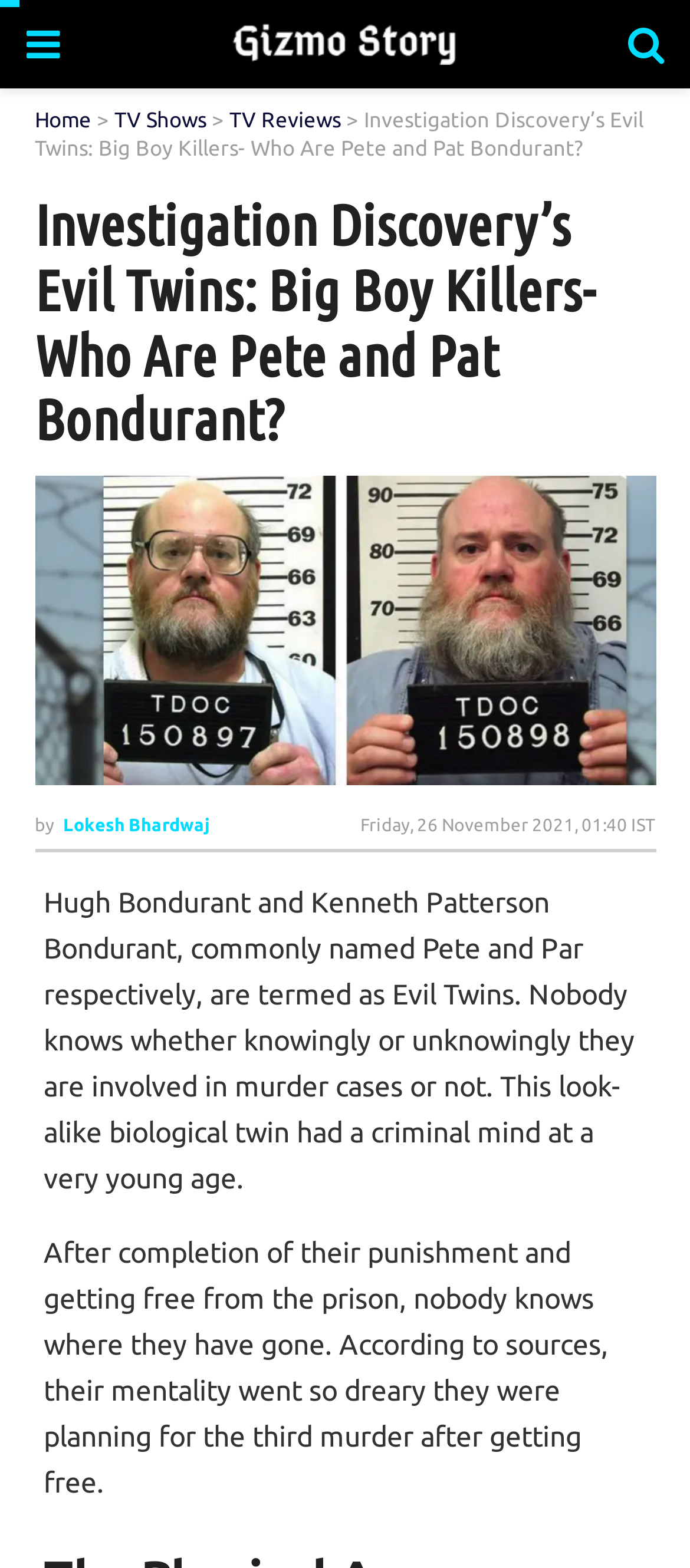Extract the bounding box for the UI element that matches this description: "Source: WHNT".

[0.05, 0.303, 0.95, 0.501]